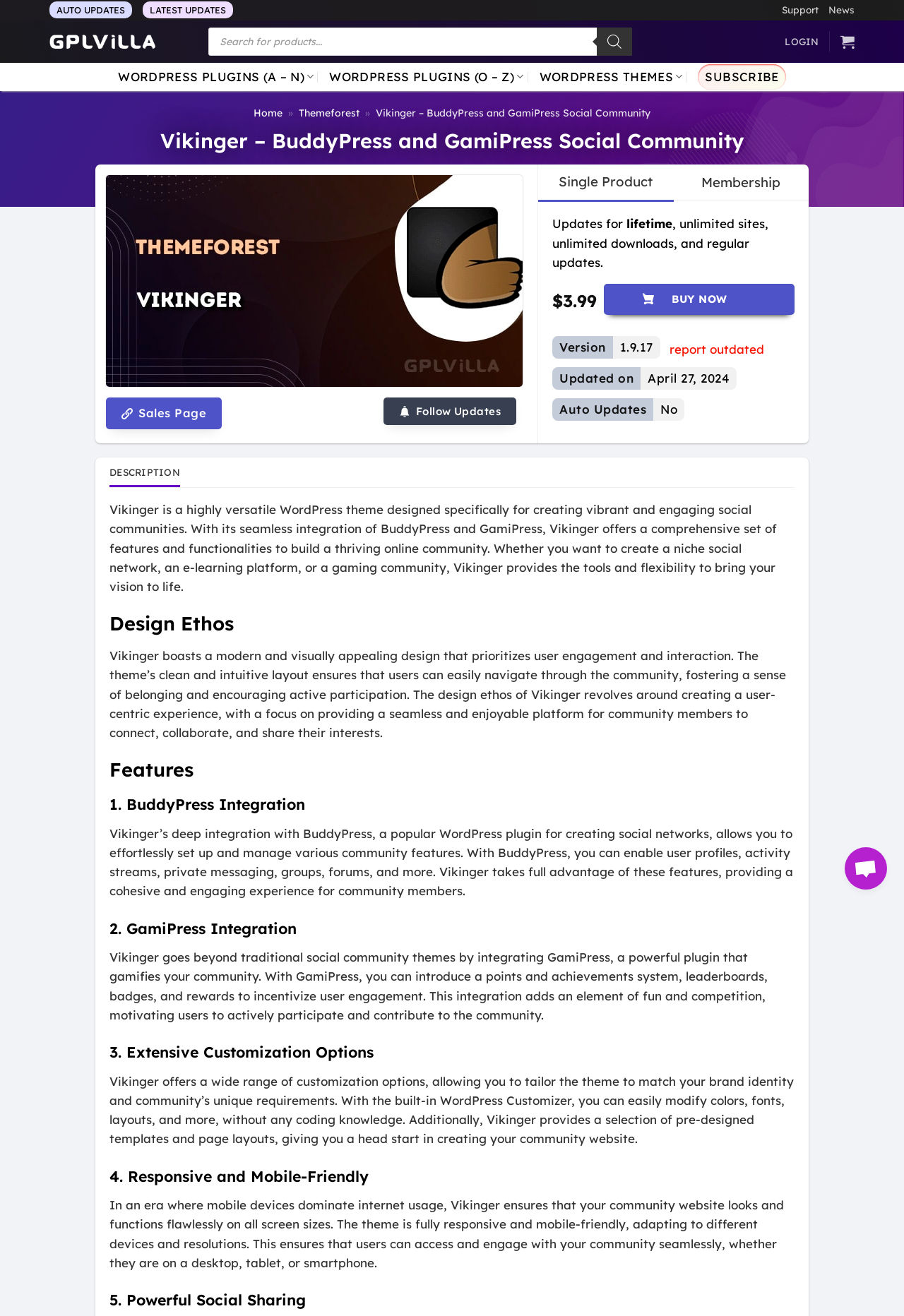Show me the bounding box coordinates of the clickable region to achieve the task as per the instruction: "Go to top".

[0.951, 0.66, 0.983, 0.683]